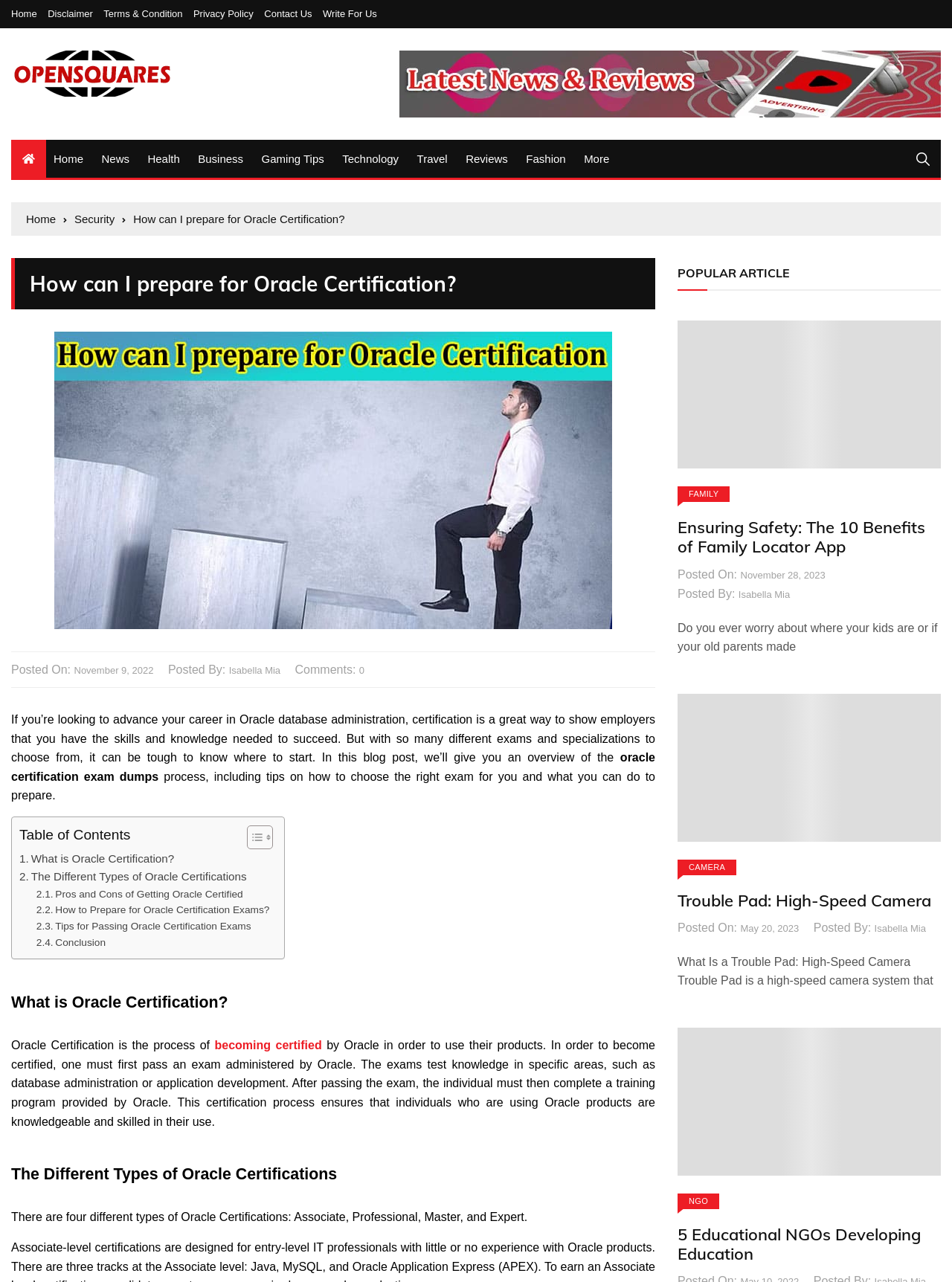What is the title of the popular article on the right side of the webpage?
Please use the visual content to give a single word or phrase answer.

Ensuring Safety: The 10 Benefits of Family Locator App